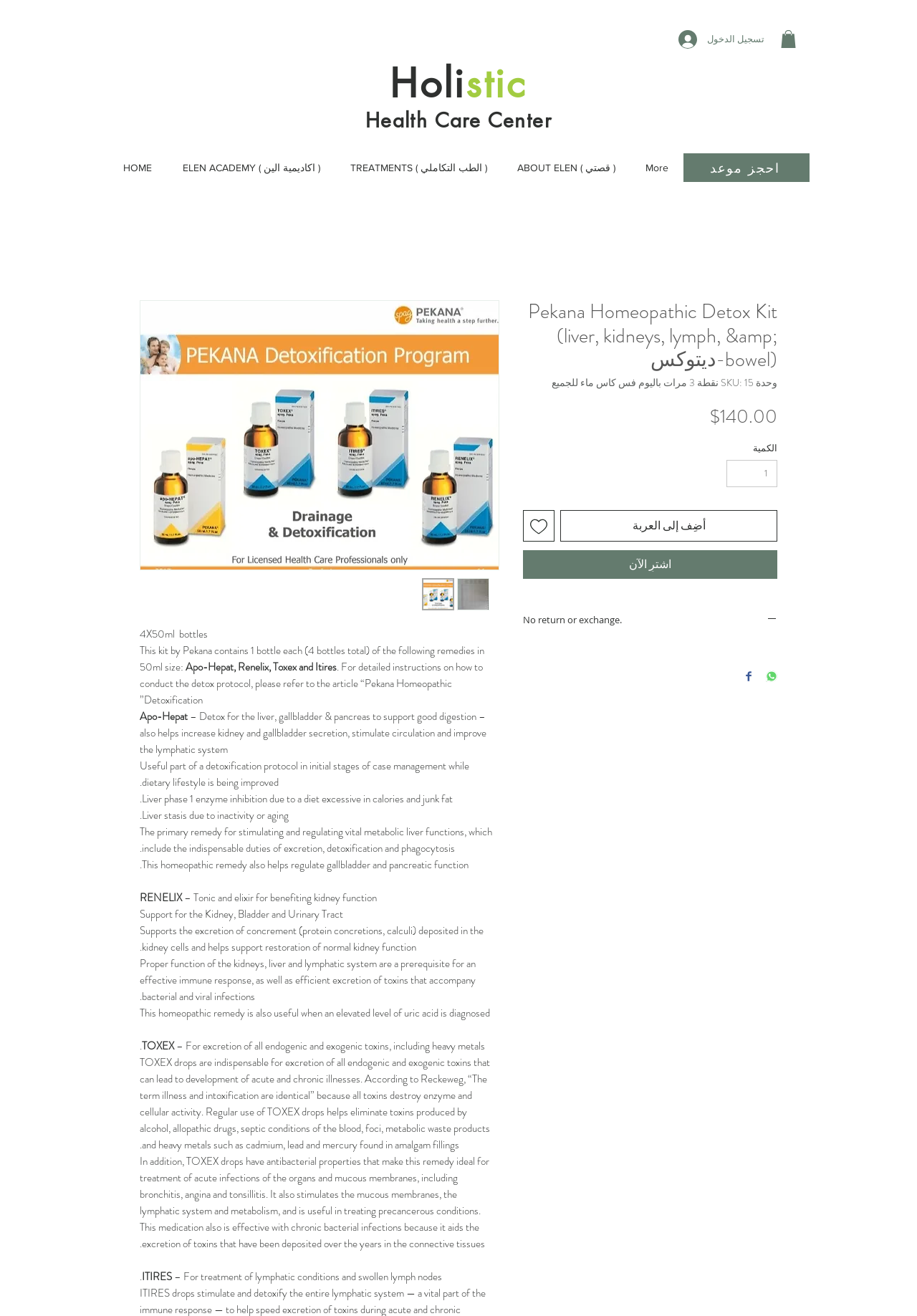What is the price of the detox kit?
From the screenshot, provide a brief answer in one word or phrase.

$140.00